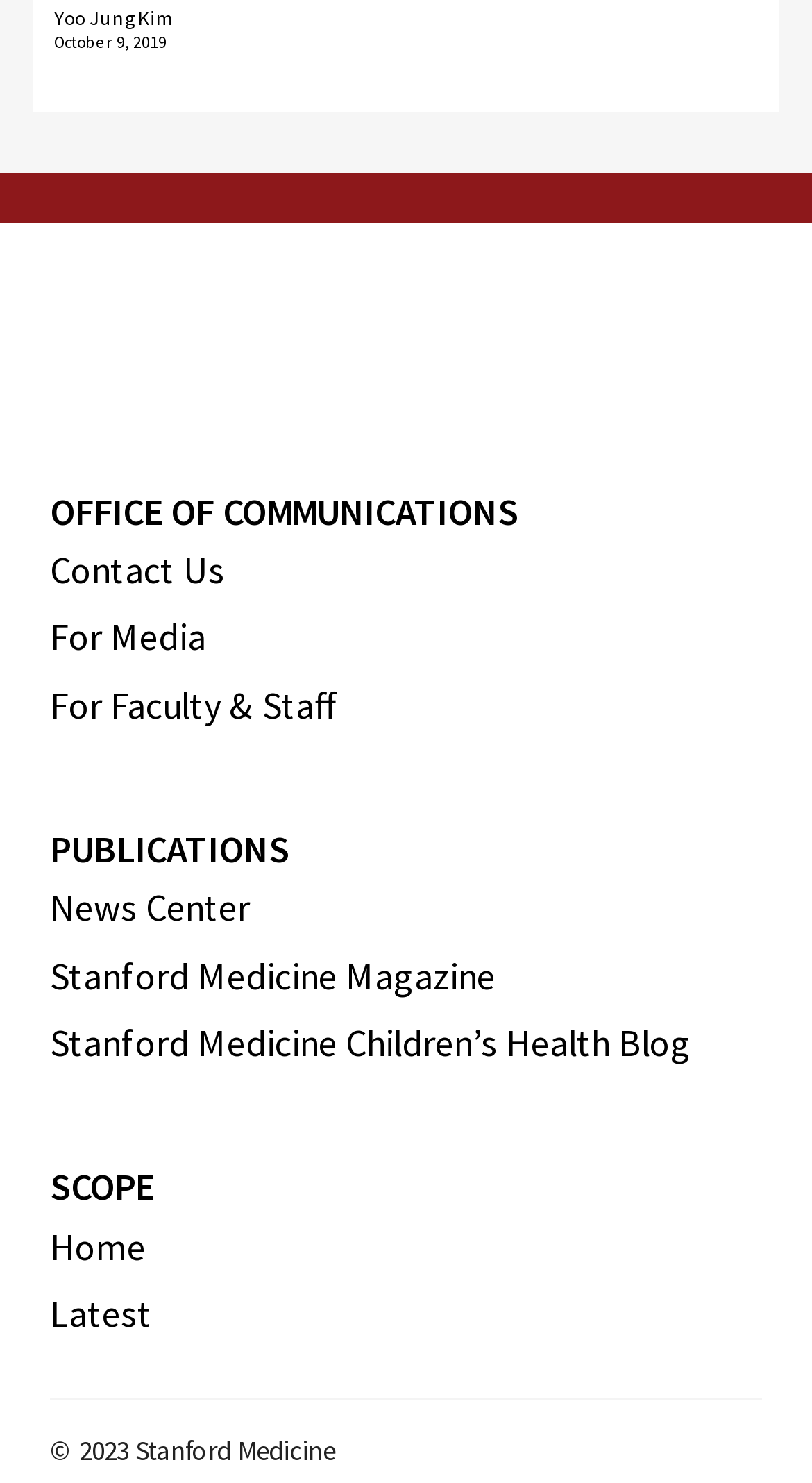Please determine the bounding box coordinates for the element with the description: "Yoo Jung Kim".

[0.067, 0.005, 0.215, 0.022]